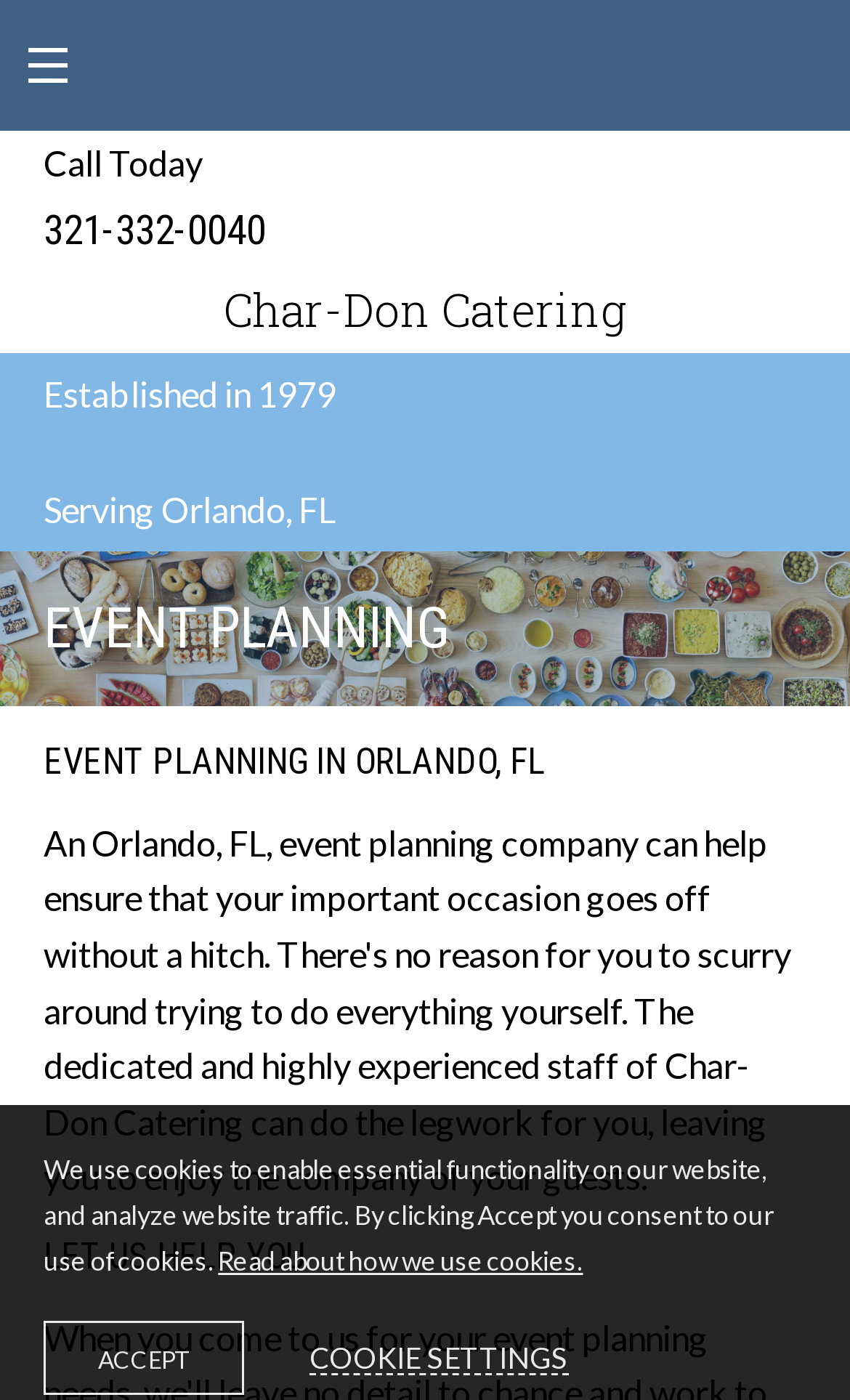Summarize the webpage with intricate details.

The webpage appears to be the homepage of Char-Don Catering, an event planning service based in Orlando, FL. At the top, there is a prominent call-to-action section with a "Call Today" label and a phone number, 321-332-0040, which is also a clickable link. Below this, the company name "Char-Don Catering" is displayed as a heading, with a link to the company's website.

Underneath, there are two lines of text: "Established in 1979" and "Serving Orlando, FL", which provide some background information about the company. The main content of the page is divided into three sections, each with a heading: "EVENT PLANNING", "EVENT PLANNING IN ORLANDO, FL", and "LET US HELP YOU". These sections likely provide more information about the company's event planning services.

At the bottom of the page, there is a notification about the use of cookies on the website, with a brief description and a link to read more about it. Next to this, there are two buttons: "COOKIE SETTINGS" and "ACCEPT", which allow users to manage their cookie preferences.

Overall, the webpage is focused on promoting Char-Don Catering's event planning services and providing a clear call-to-action for potential customers.